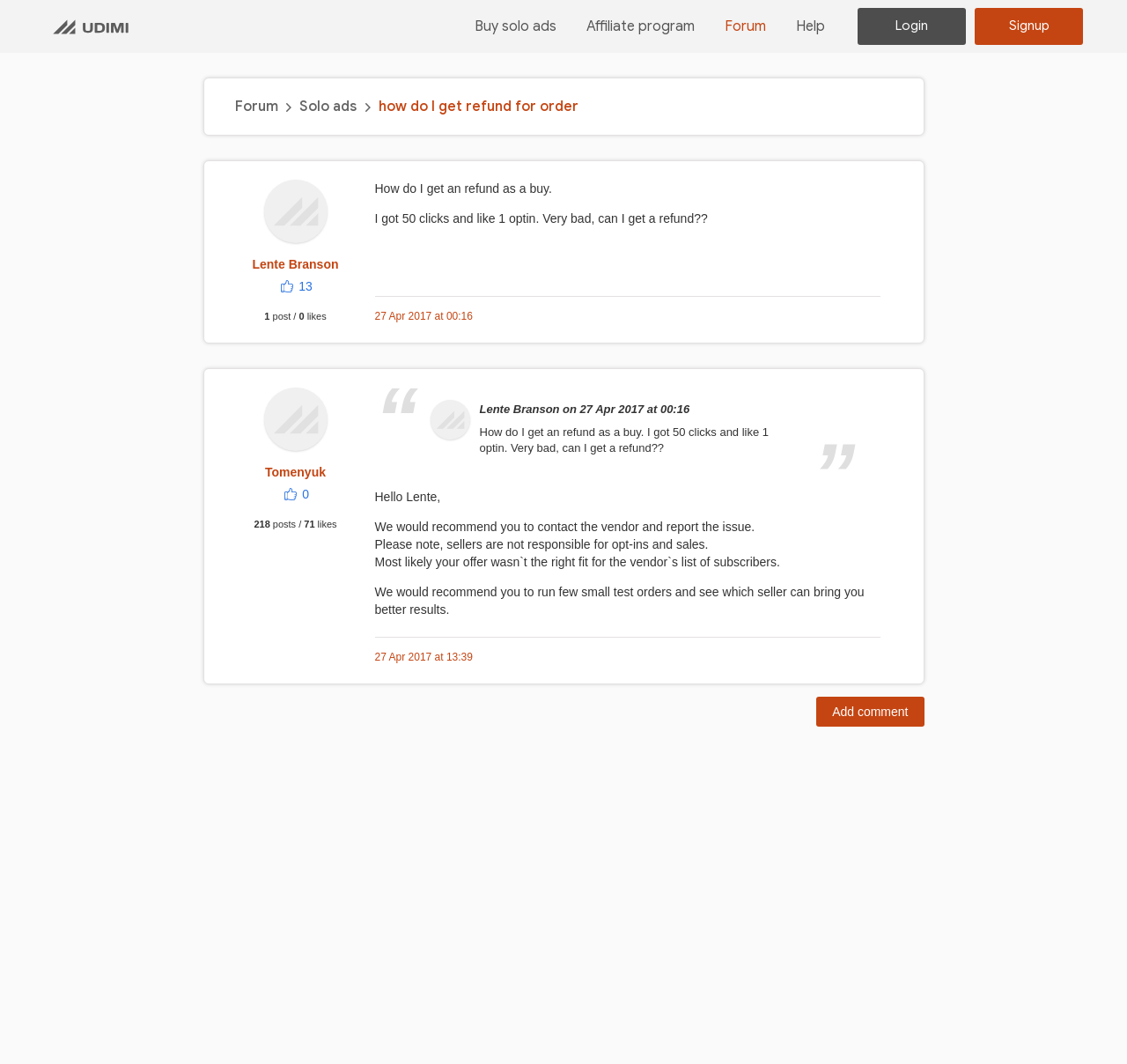Please give a one-word or short phrase response to the following question: 
What is the date of Lente Branson's post?

27 Apr 2017 at 00:16